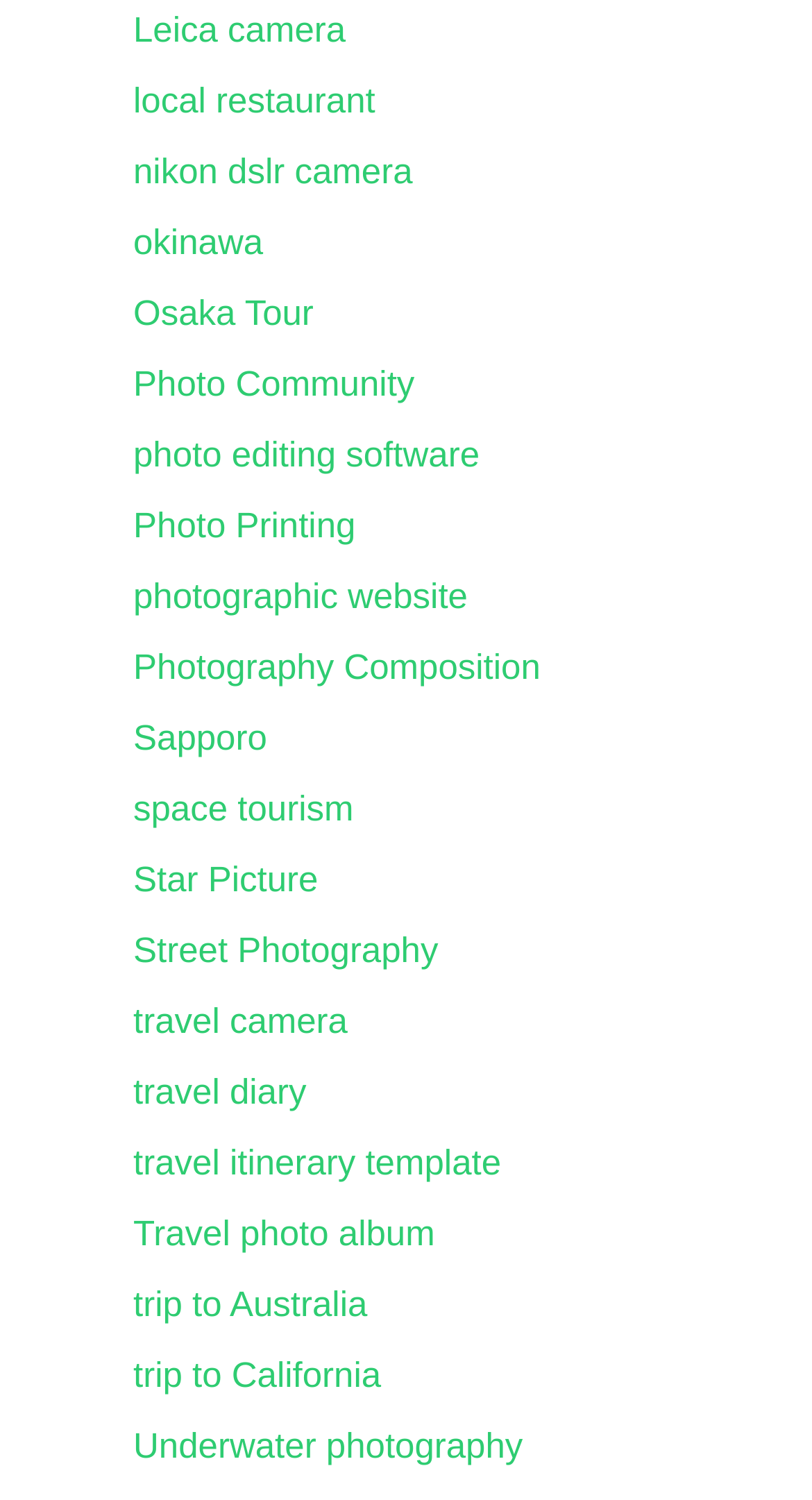What is the last link on the webpage?
Please provide a single word or phrase answer based on the image.

Underwater photography